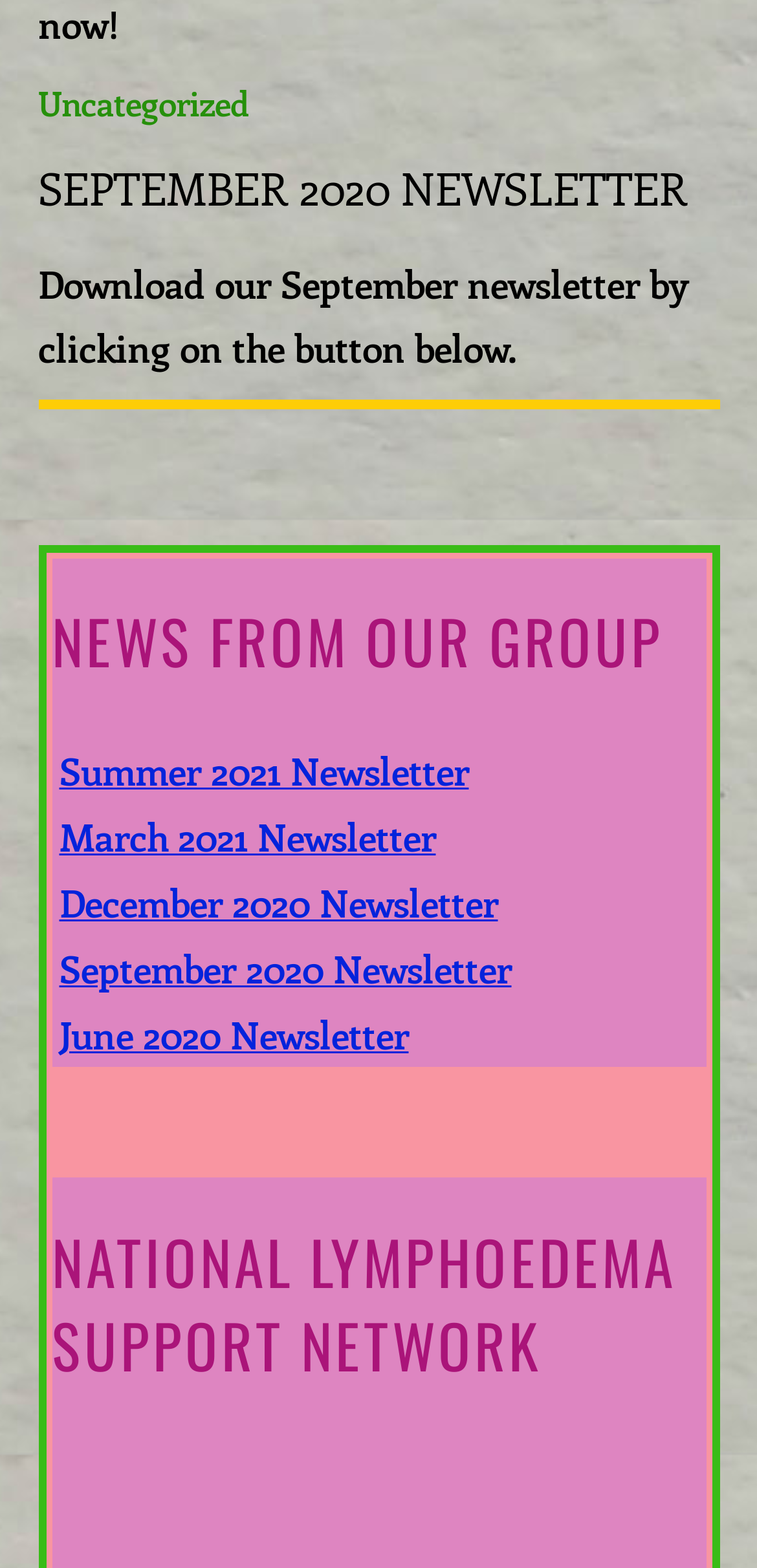Find the bounding box coordinates of the area that needs to be clicked in order to achieve the following instruction: "Download the September newsletter". The coordinates should be specified as four float numbers between 0 and 1, i.e., [left, top, right, bottom].

[0.05, 0.165, 0.909, 0.238]